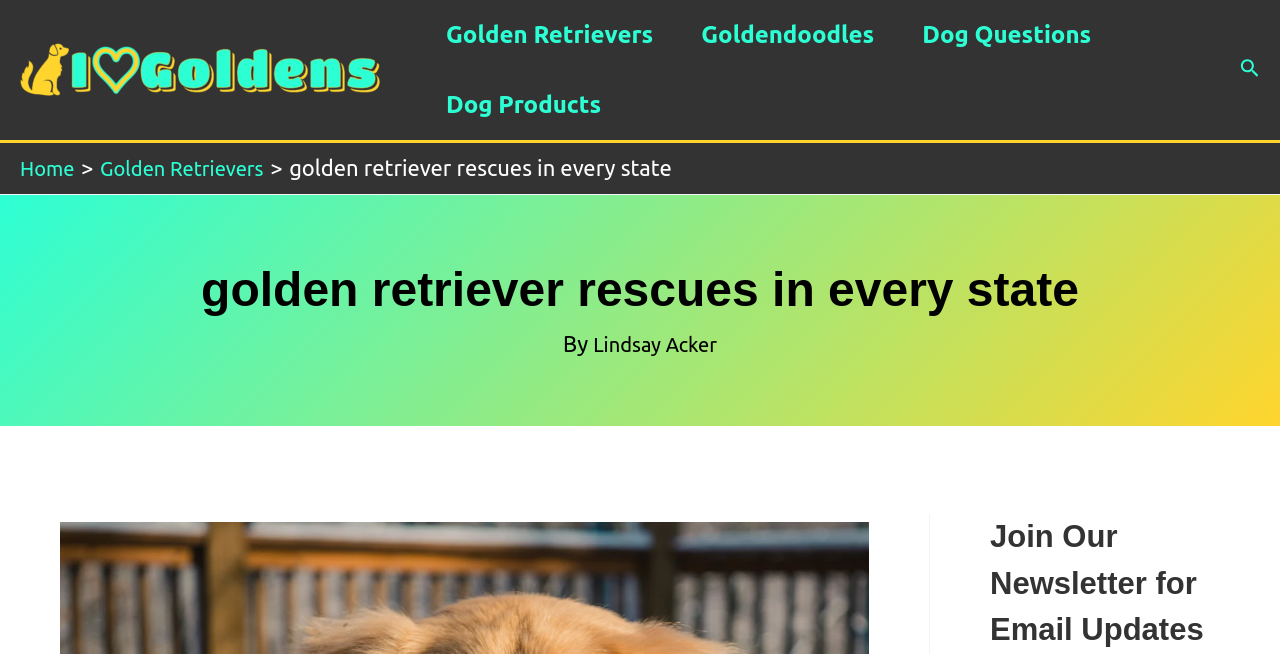Answer the question with a brief word or phrase:
Who is the author of the current page?

Lindsay Acker